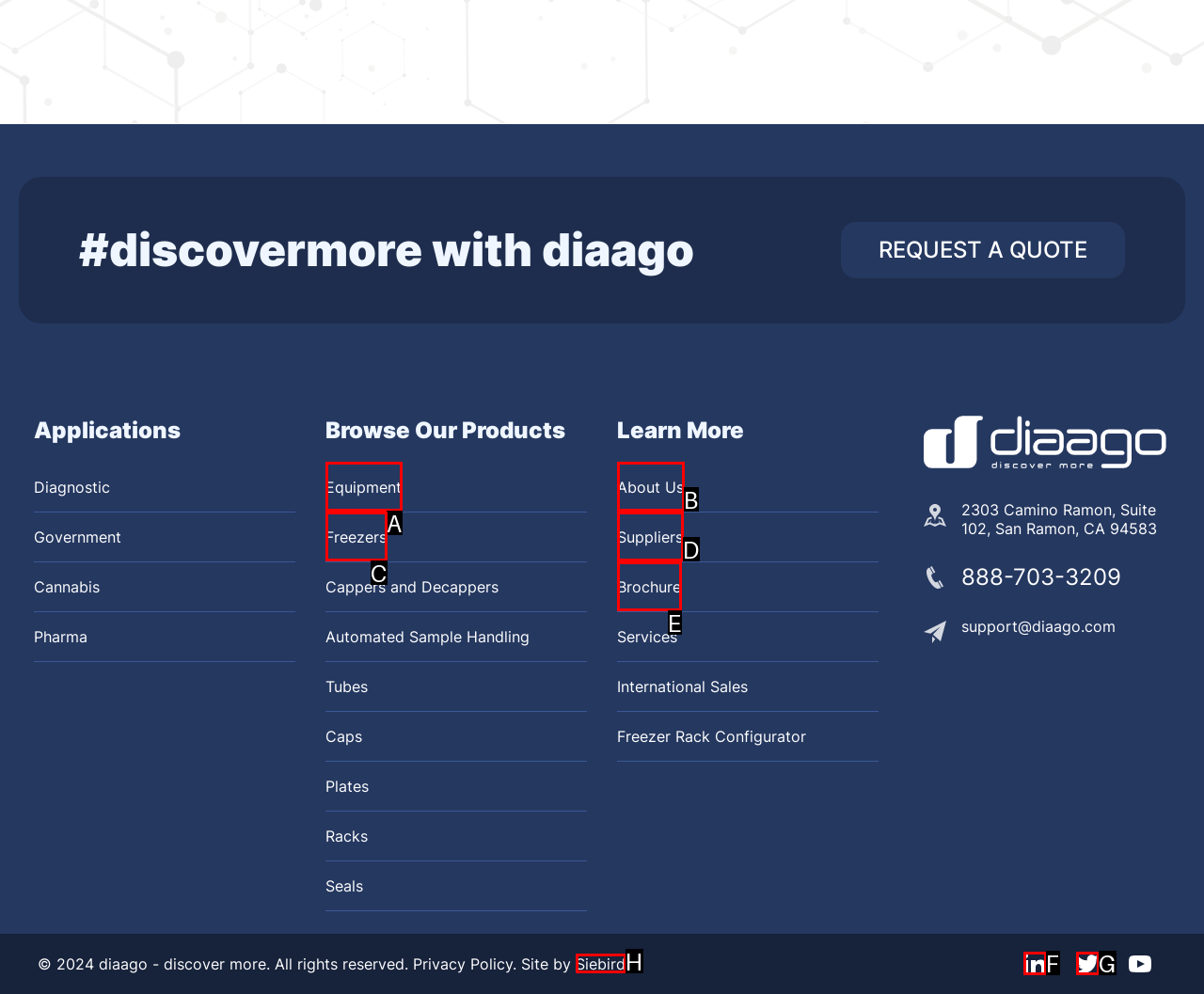Identify which HTML element matches the description: linked In
Provide your answer in the form of the letter of the correct option from the listed choices.

F